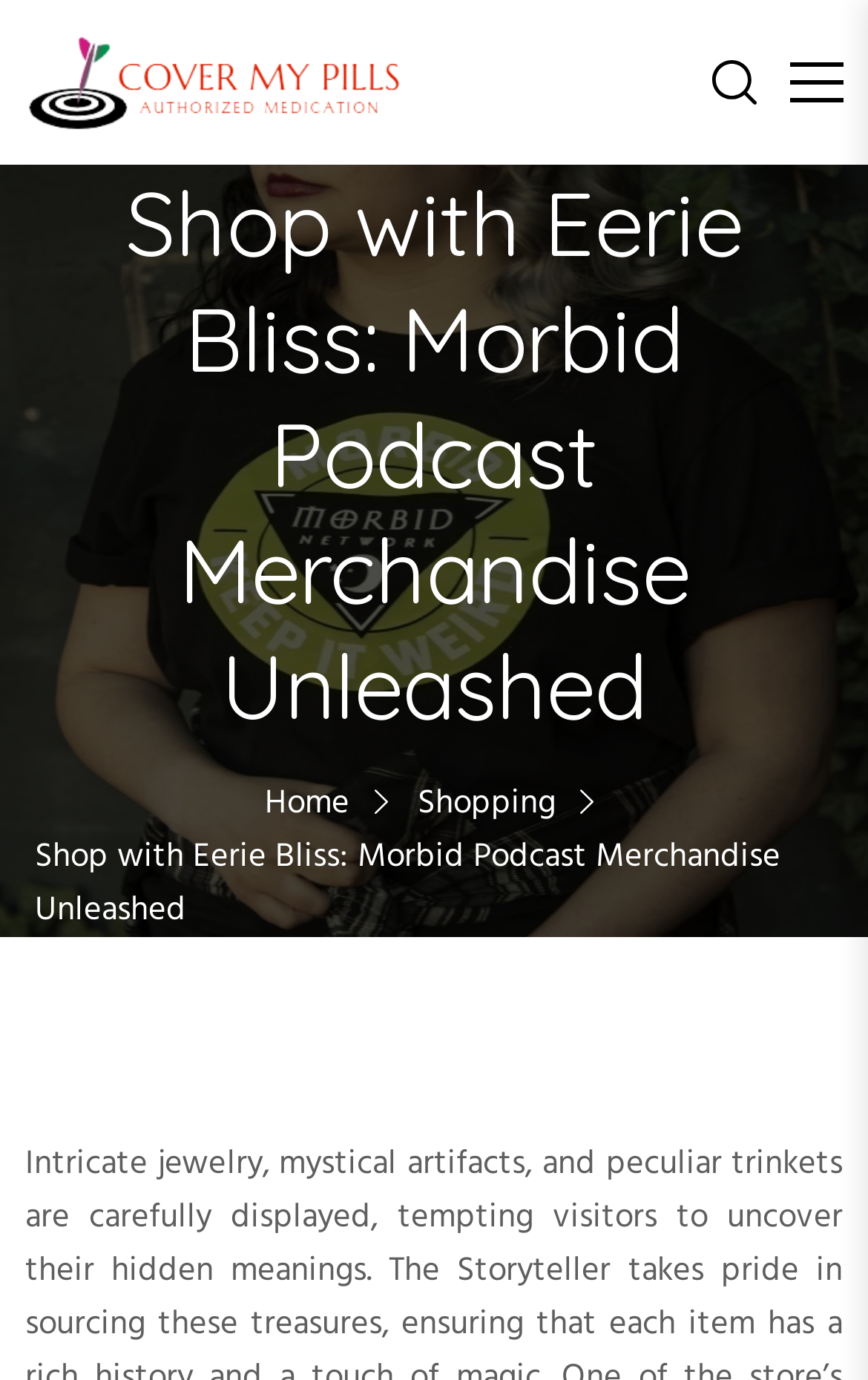Extract the bounding box coordinates of the UI element described by: "parent_node: Cover MY Pills". The coordinates should include four float numbers ranging from 0 to 1, e.g., [left, top, right, bottom].

[0.029, 0.024, 0.462, 0.096]